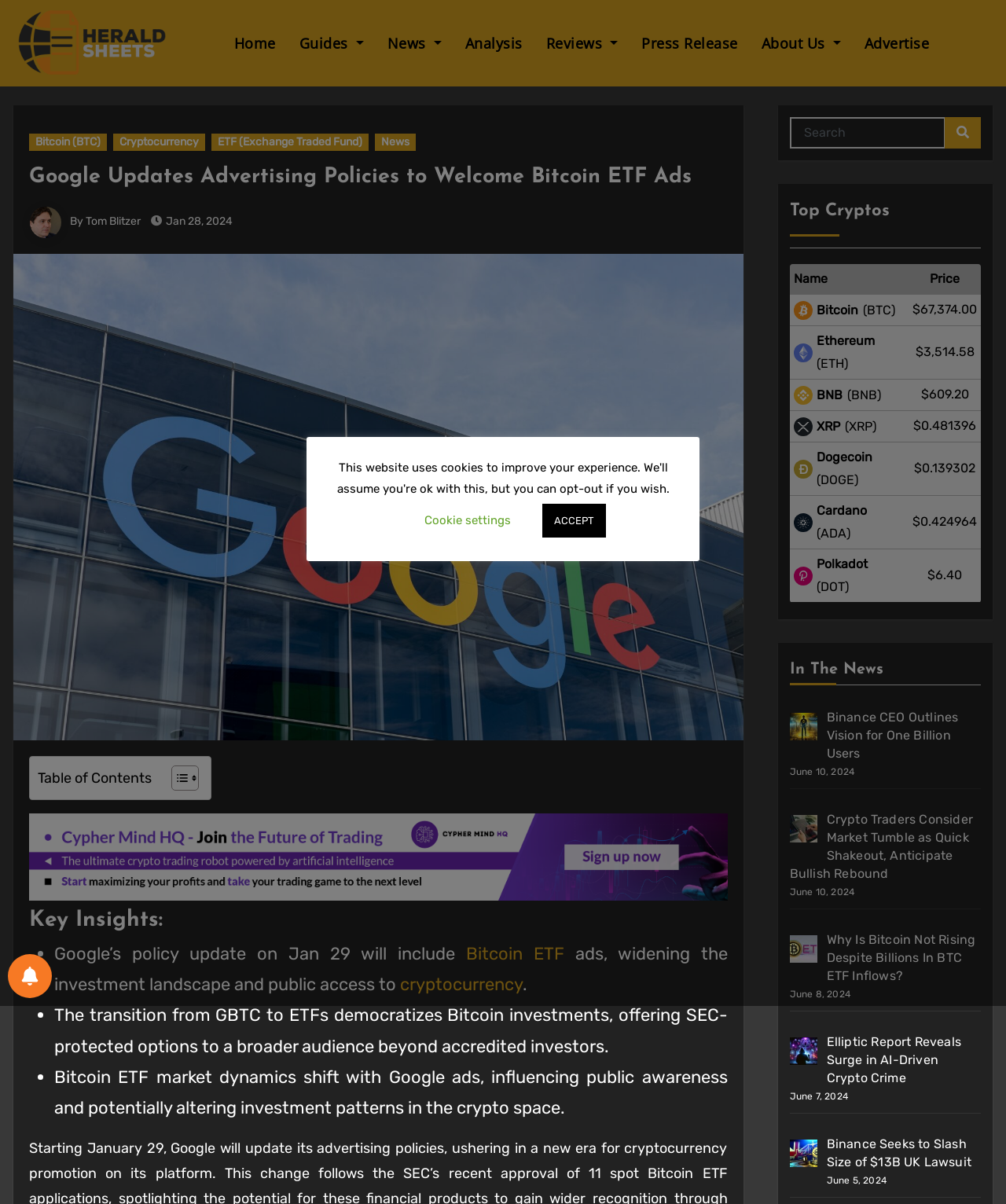What is the topic of the news article? From the image, respond with a single word or brief phrase.

Google Bitcoin ETF ads